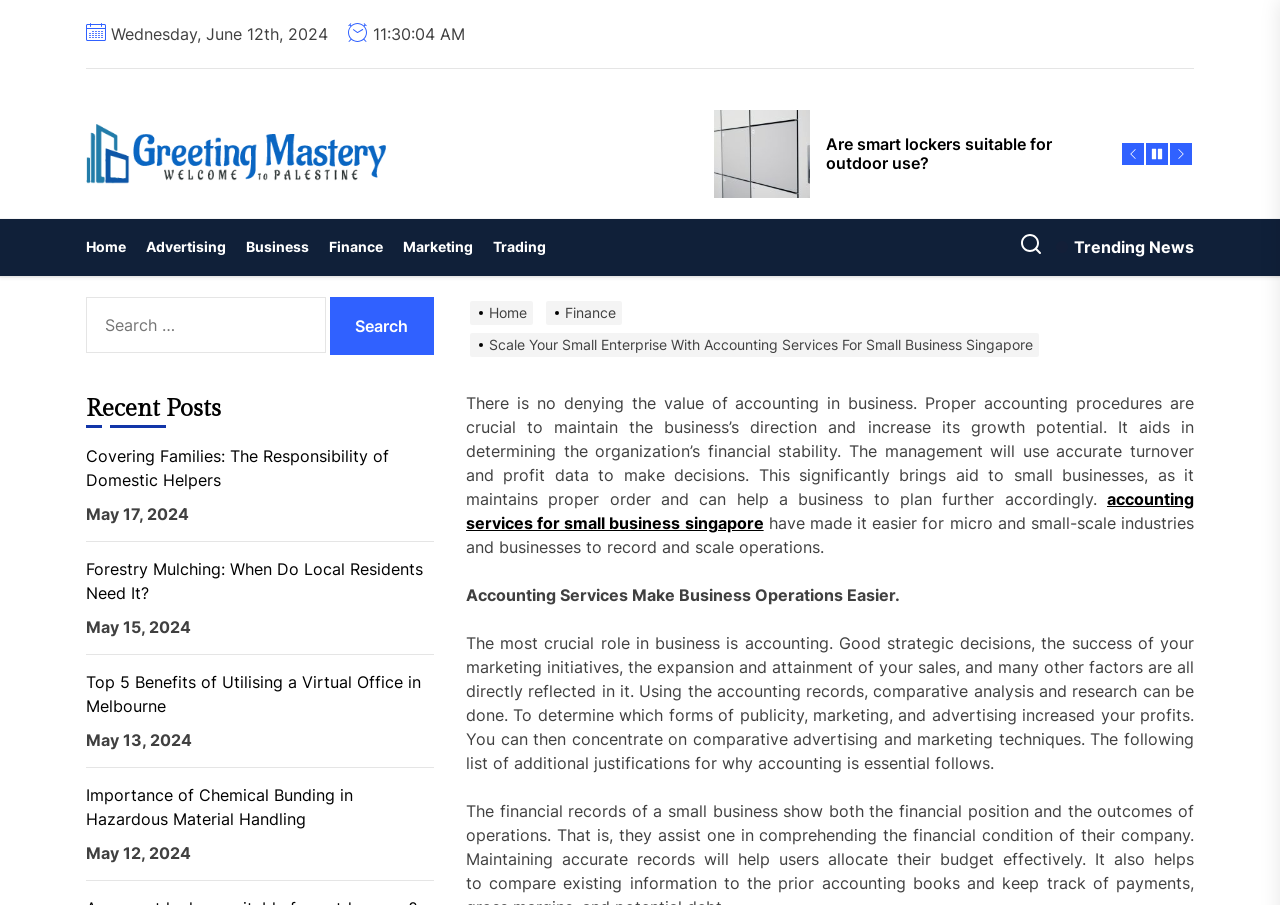Articulate a detailed summary of the webpage's content and design.

This webpage is about accounting services for small businesses in Singapore. At the top, there is a date "Wednesday, June 12th, 2024" and a logo "Welcome To Palestine | Greeting Mastery" with a link to the website. Below the logo, there are three buttons with no text.

On the left side, there is a horizontal navigation menu with links to different categories such as "Home", "Advertising", "Business", "Finance", "Marketing", and "Trading". Below the navigation menu, there is a button with no text and another button labeled "Trending News".

The main content of the webpage is divided into two sections. The top section has a breadcrumb navigation with links to "Home", "Finance", and the current page "Scale Your Small Enterprise With Accounting Services For Small Business Singapore". Below the breadcrumb navigation, there is a long paragraph of text discussing the importance of accounting in business, followed by a link to "accounting services for small business singapore" and two more paragraphs of text.

On the right side, there is a search box with a label "Search for:" and a button labeled "Search". Below the search box, there is a heading "Recent Posts" followed by a list of five links to recent articles with their corresponding dates.

There are no images on the page except for the logo at the top. The overall layout is organized with clear headings and concise text.